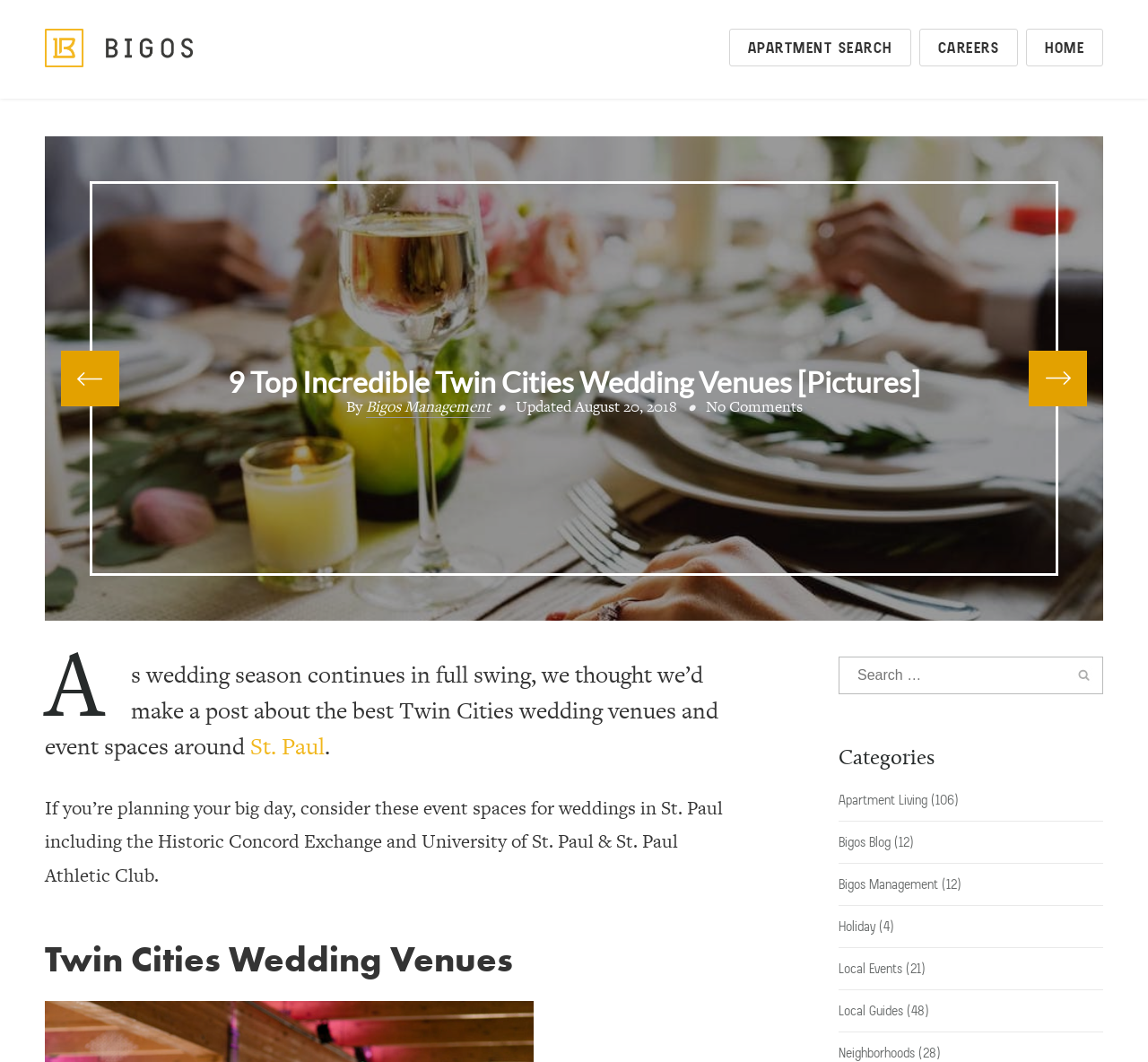Specify the bounding box coordinates of the region I need to click to perform the following instruction: "Visit the home page". The coordinates must be four float numbers in the range of 0 to 1, i.e., [left, top, right, bottom].

None